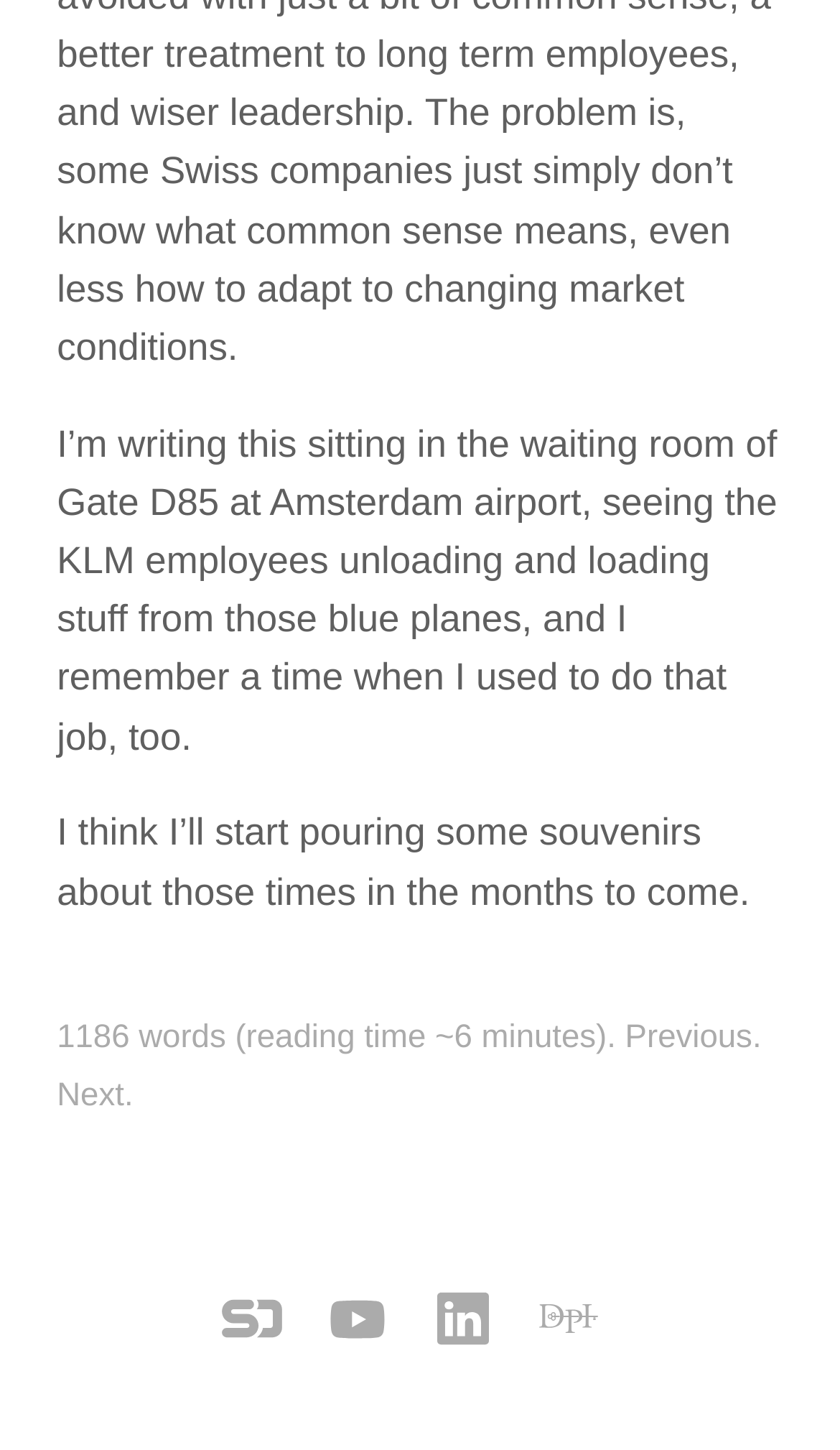What is the author planning to do in the coming months?
Answer the question with a detailed and thorough explanation.

The author mentions 'I think I’ll start pouring some souvenirs about those times in the months to come', indicating that the author plans to share some nostalgic stories or memories in the coming months.